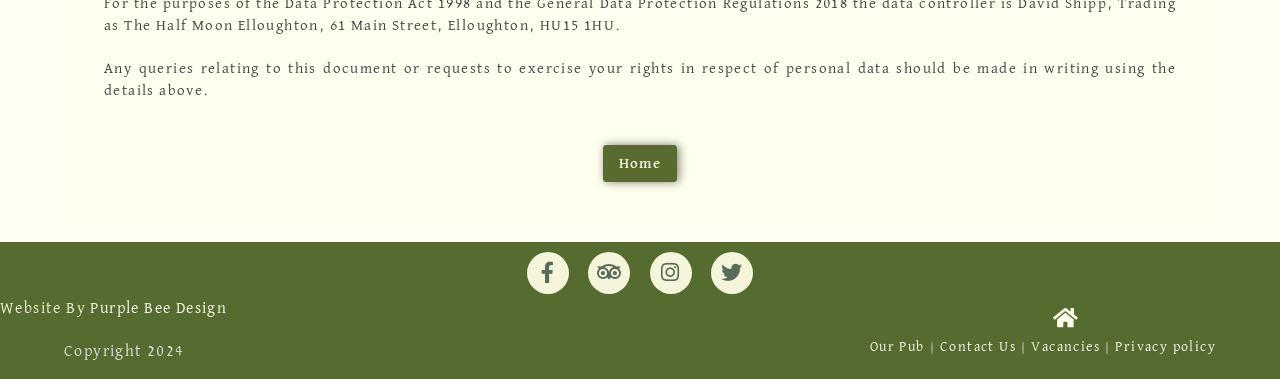Locate the bounding box coordinates of the area that needs to be clicked to fulfill the following instruction: "visit Facebook page". The coordinates should be in the format of four float numbers between 0 and 1, namely [left, top, right, bottom].

[0.412, 0.664, 0.444, 0.775]